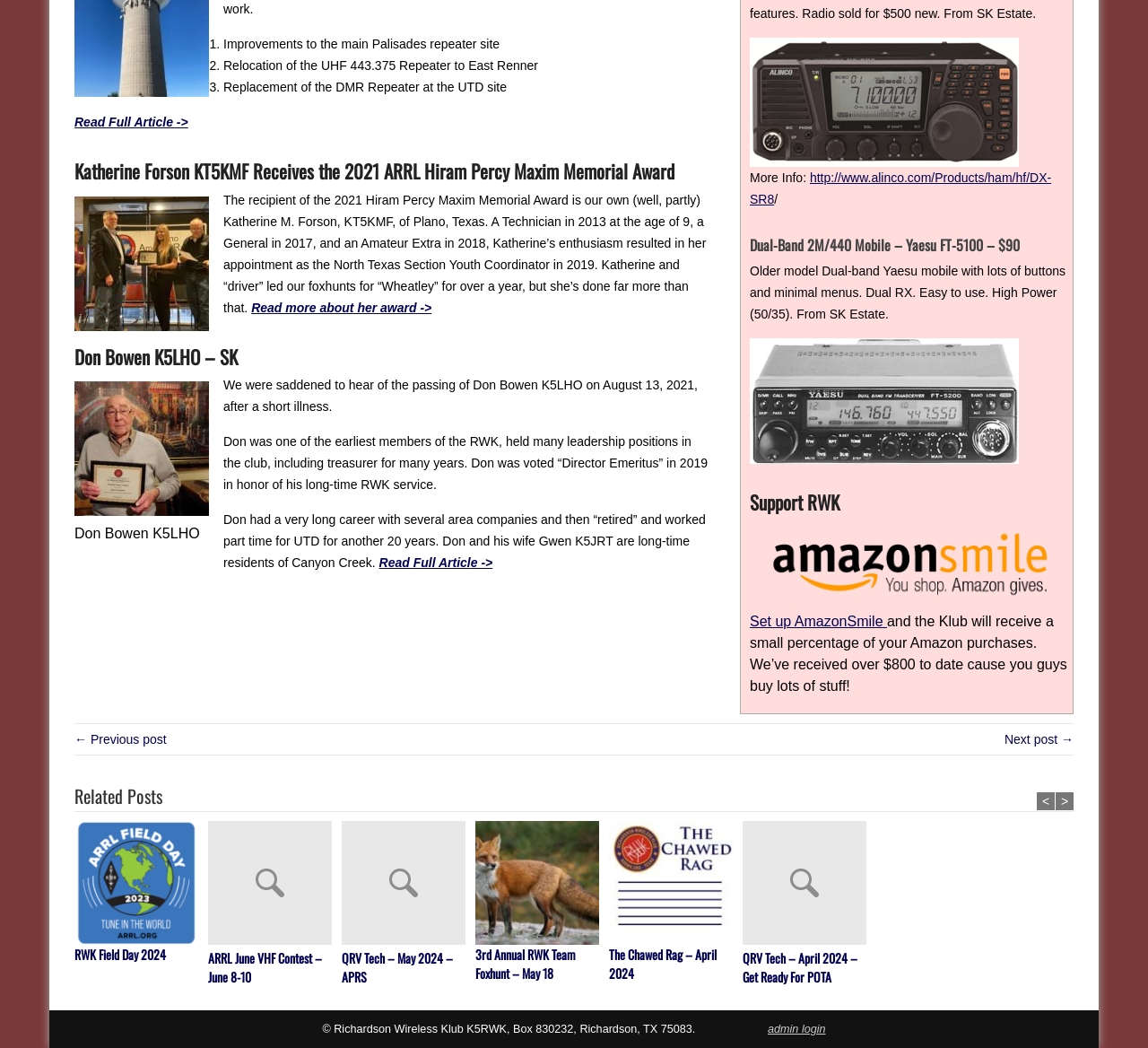What is the location of the UHF 443.375 Repeater?
Based on the image, answer the question in a detailed manner.

This answer can be obtained by reading the text description 'Relocation of the UHF 443.375 Repeater to East Renner'.